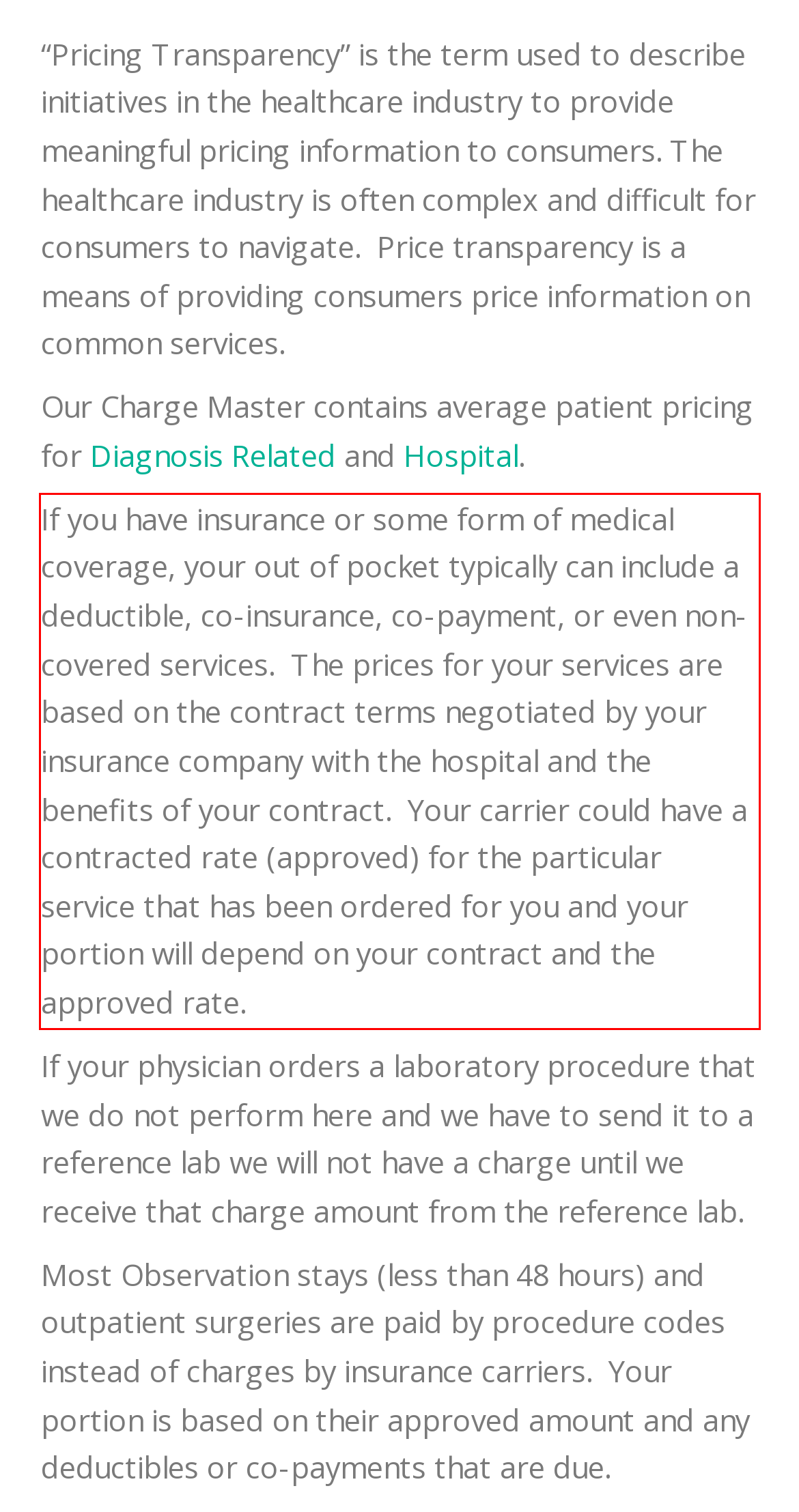Within the provided webpage screenshot, find the red rectangle bounding box and perform OCR to obtain the text content.

If you have insurance or some form of medical coverage, your out of pocket typically can include a deductible, co-insurance, co-payment, or even non-covered services. The prices for your services are based on the contract terms negotiated by your insurance company with the hospital and the benefits of your contract. Your carrier could have a contracted rate (approved) for the particular service that has been ordered for you and your portion will depend on your contract and the approved rate.